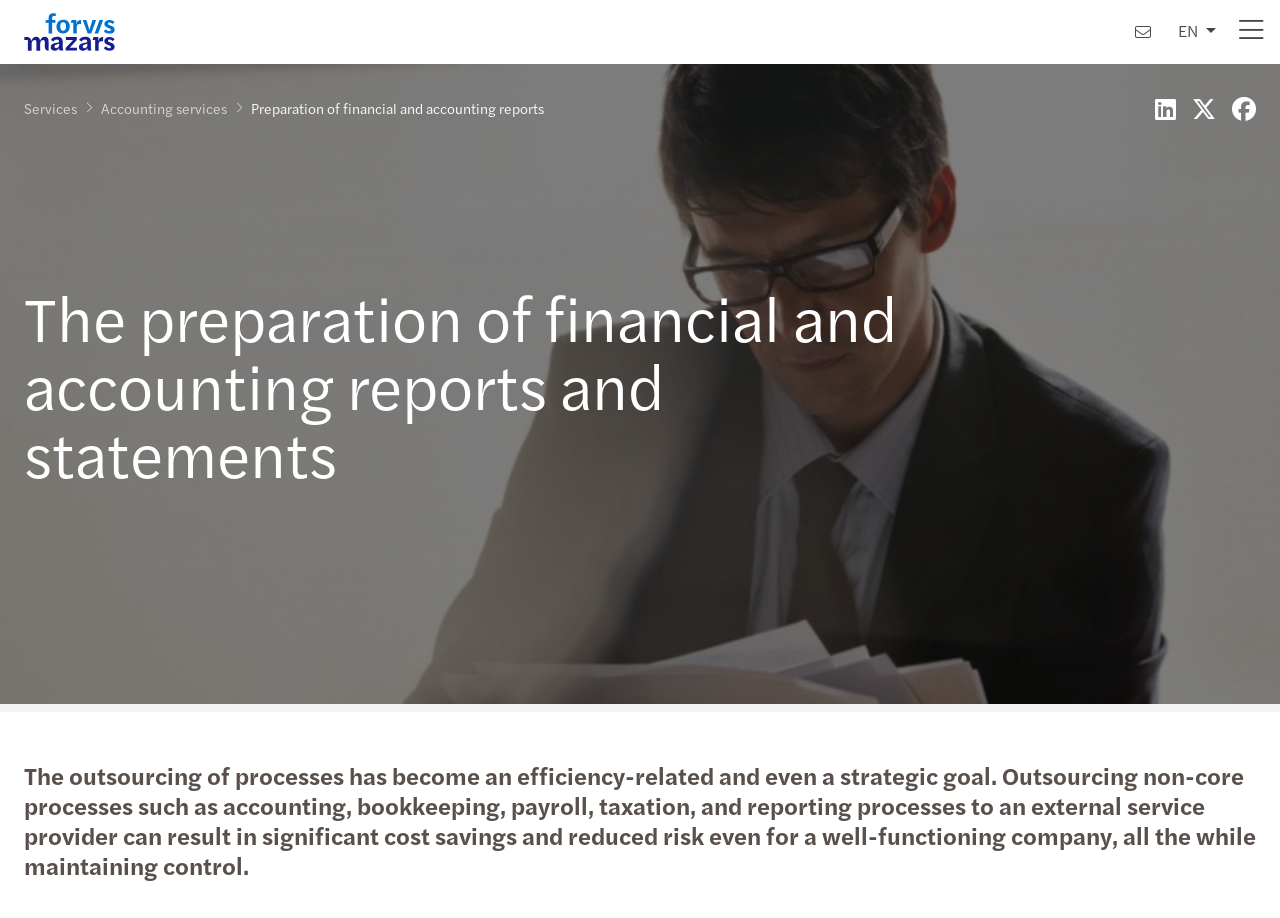Please predict the bounding box coordinates (top-left x, top-left y, bottom-right x, bottom-right y) for the UI element in the screenshot that fits the description: parent_node: Search name="SearchText" placeholder="Search"

[0.066, 0.007, 0.867, 0.046]